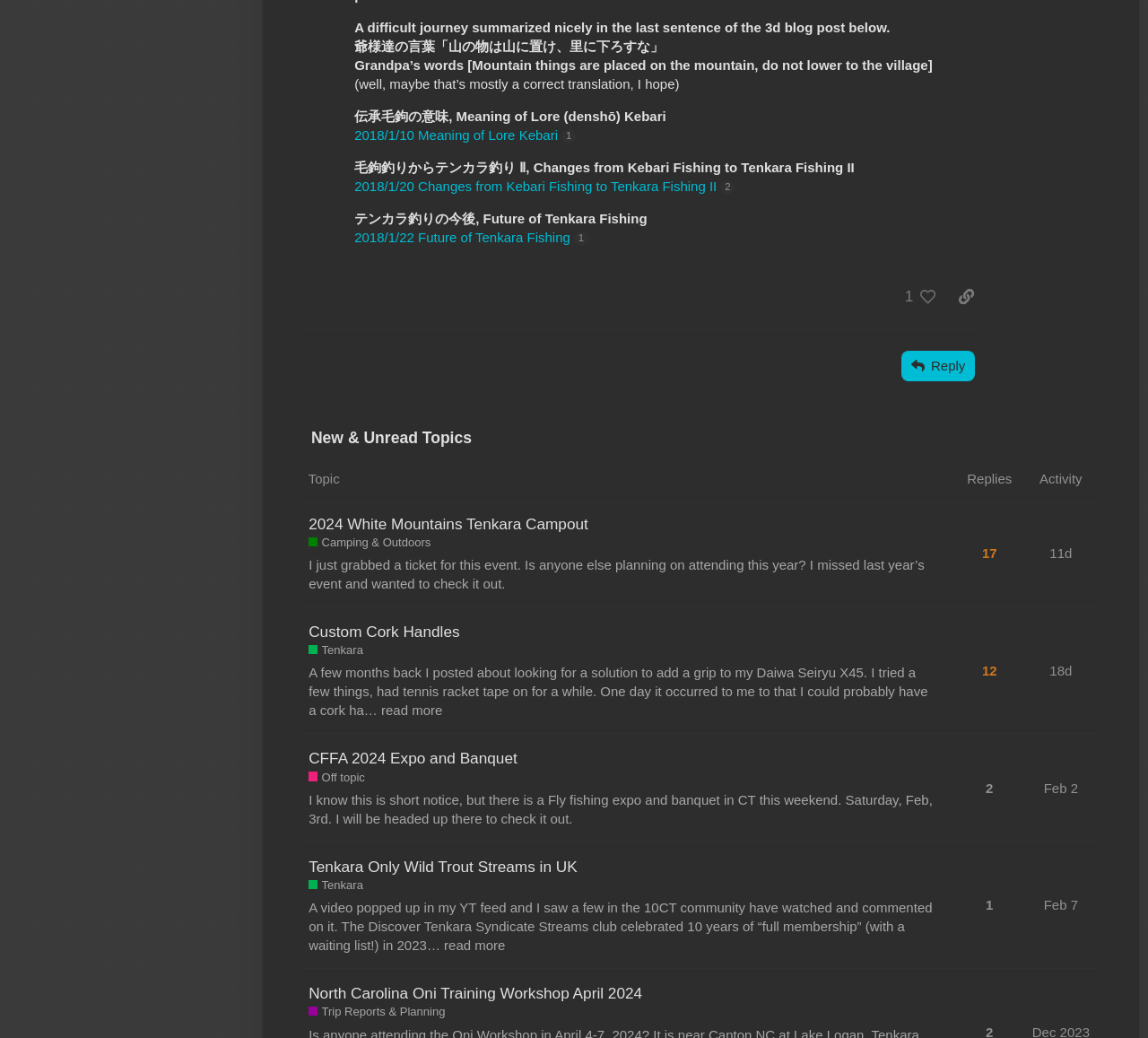Determine the bounding box coordinates of the clickable element to achieve the following action: 'Click the 'share a link to this post' button'. Provide the coordinates as four float values between 0 and 1, formatted as [left, top, right, bottom].

[0.827, 0.271, 0.856, 0.3]